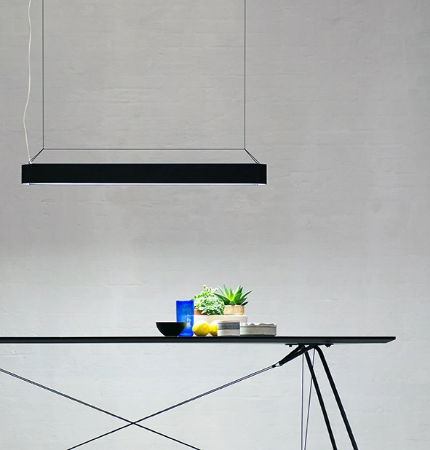What type of light is above the table?
Please interpret the details in the image and answer the question thoroughly.

According to the caption, the setting features a minimalist black pendant light that adds a contemporary touch to the atmosphere, indicating that the light above the table is a black pendant light.